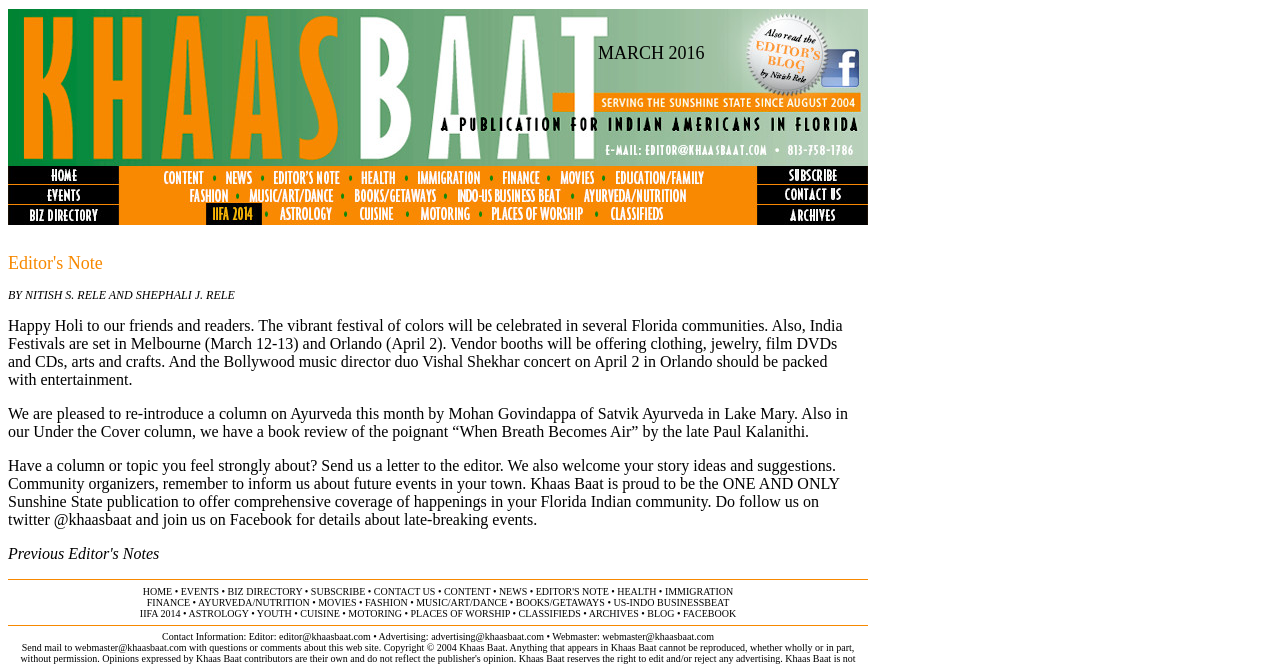Pinpoint the bounding box coordinates for the area that should be clicked to perform the following instruction: "Click on the instagram icon".

None